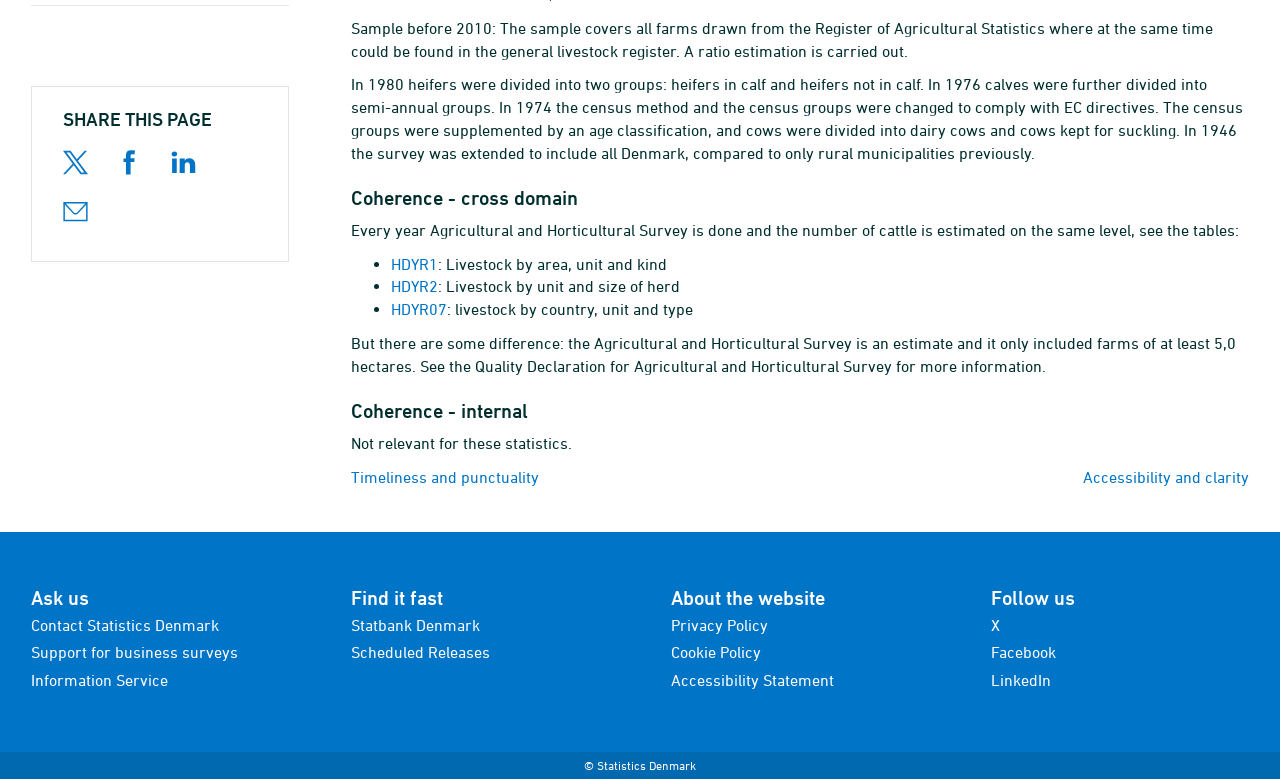Determine the bounding box coordinates of the UI element that matches the following description: "HDYR1". The coordinates should be four float numbers between 0 and 1 in the format [left, top, right, bottom].

[0.305, 0.327, 0.342, 0.35]